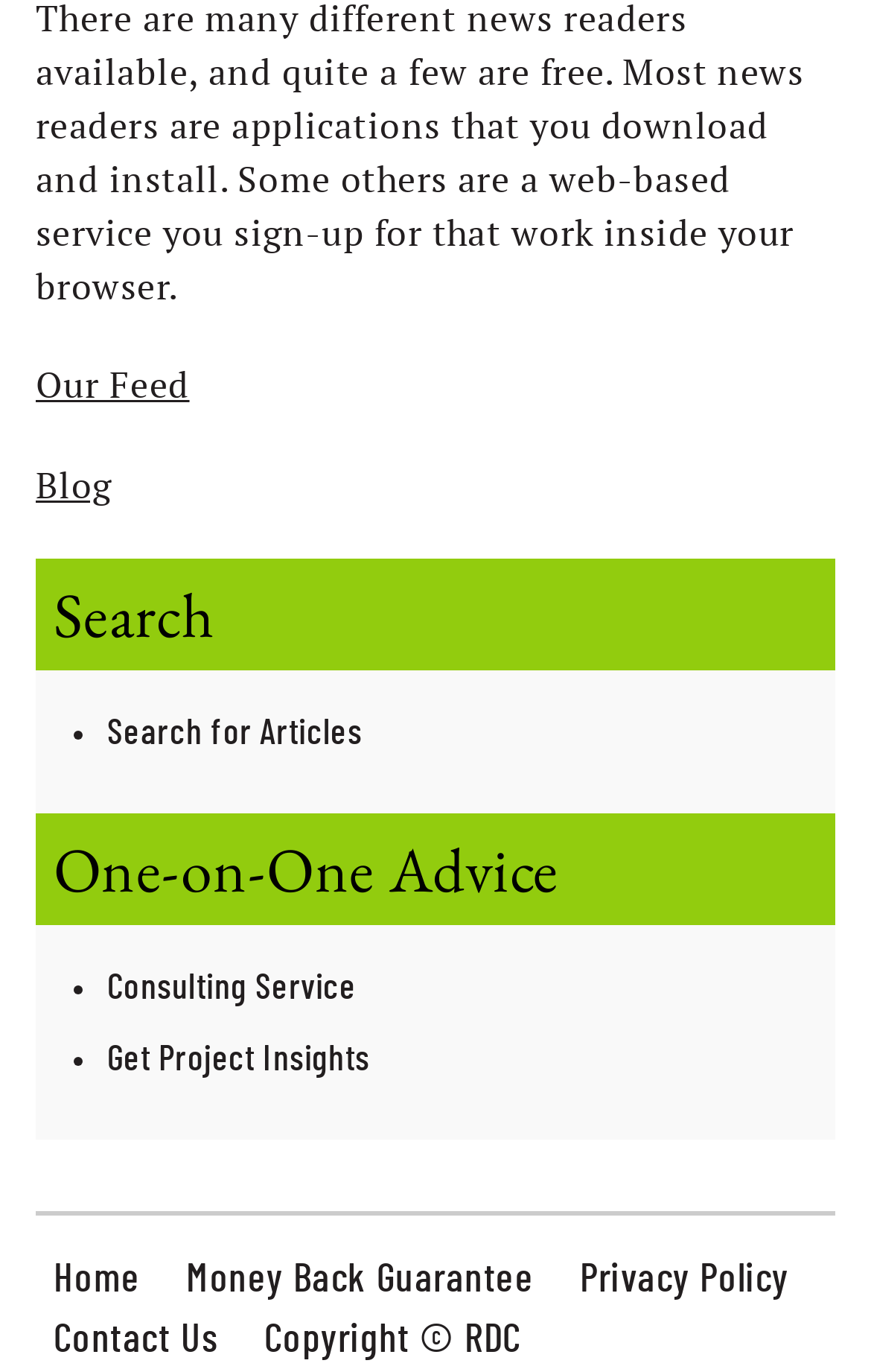Using the webpage screenshot and the element description Our Feed, determine the bounding box coordinates. Specify the coordinates in the format (top-left x, top-left y, bottom-right x, bottom-right y) with values ranging from 0 to 1.

[0.041, 0.264, 0.218, 0.299]